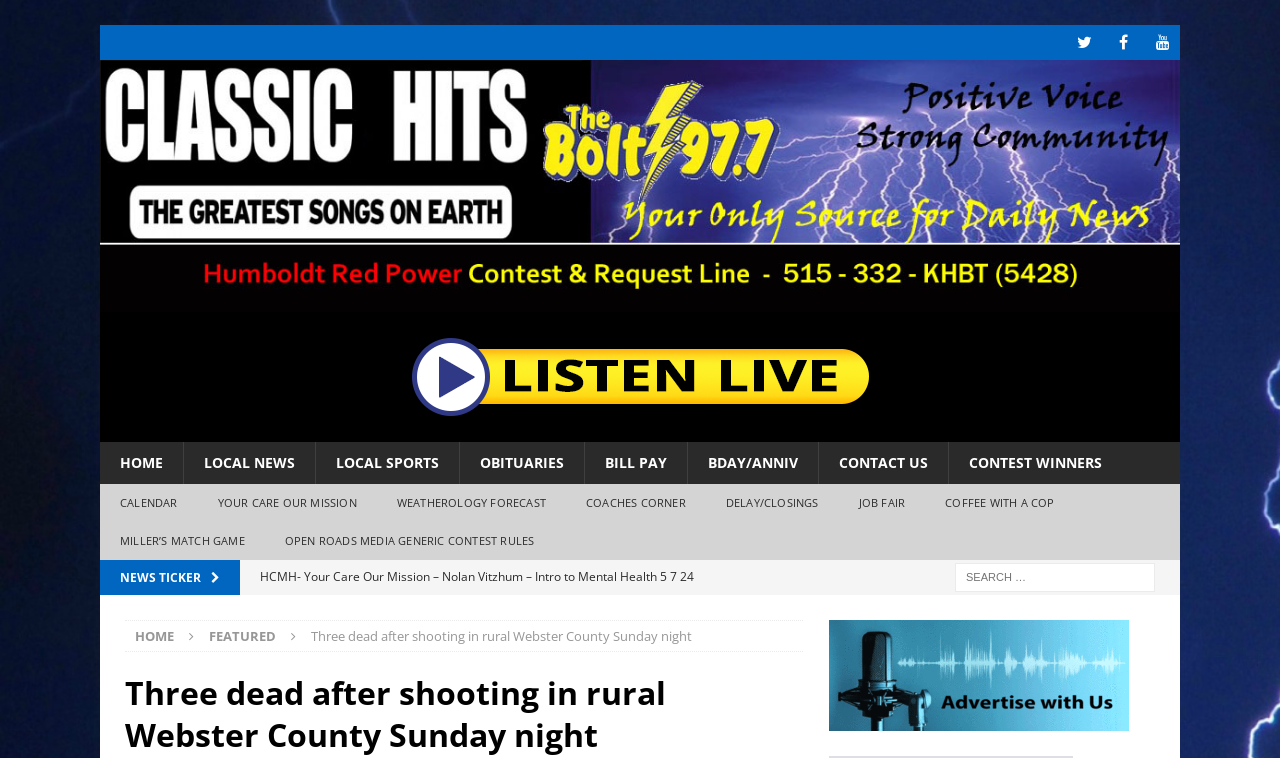Examine the image and give a thorough answer to the following question:
What is the name of the radio station?

I found the name of the radio station by looking at the link with the text '97.7 The Bolt' and the corresponding image with the same text. This suggests that '97.7 The Bolt' is the name of the radio station.